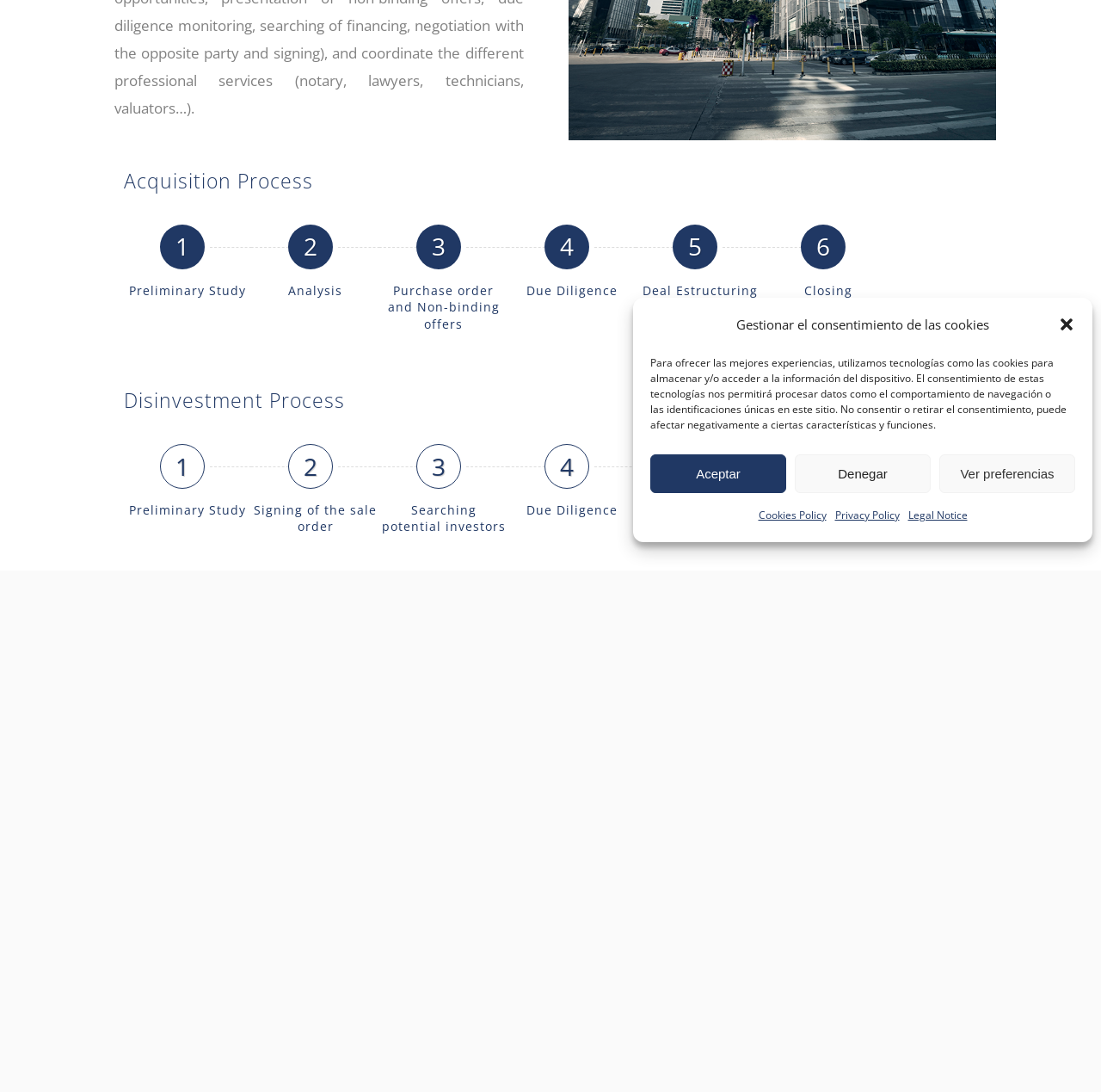Given the description of the UI element: "Legal Notice", predict the bounding box coordinates in the form of [left, top, right, bottom], with each value being a float between 0 and 1.

[0.825, 0.459, 0.879, 0.485]